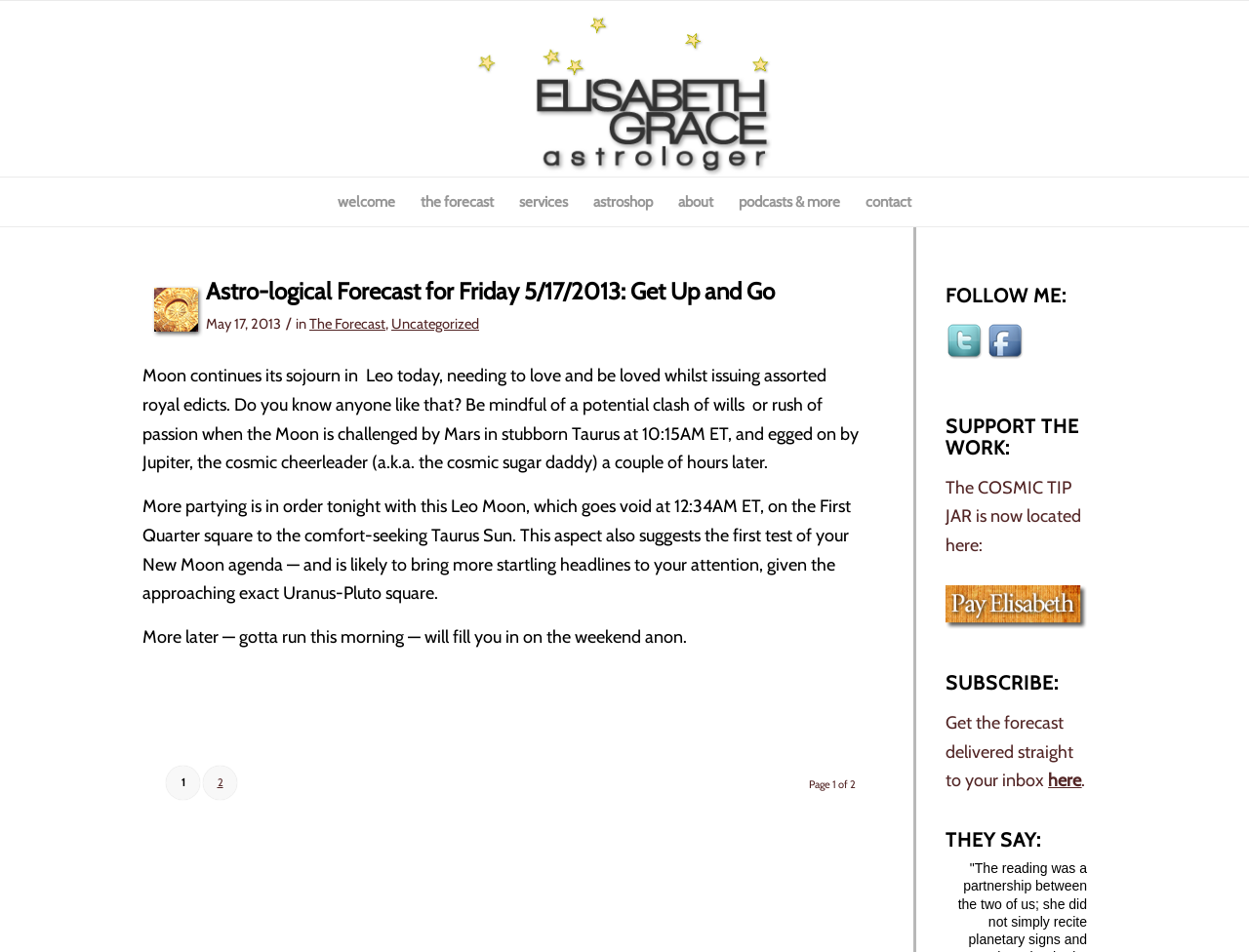Please provide a short answer using a single word or phrase for the question:
What social media platforms are mentioned in the article?

Twitter and Facebook